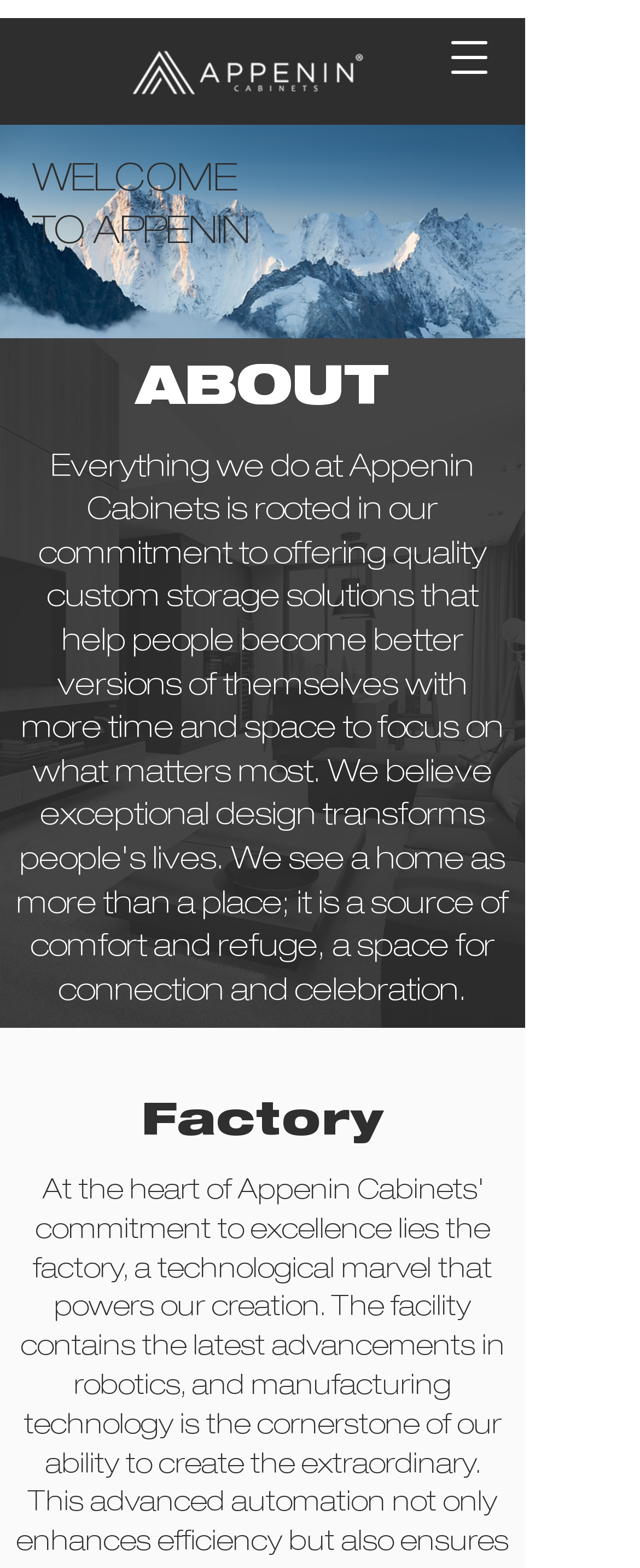Is there a navigation menu button on the webpage?
Give a one-word or short-phrase answer derived from the screenshot.

Yes